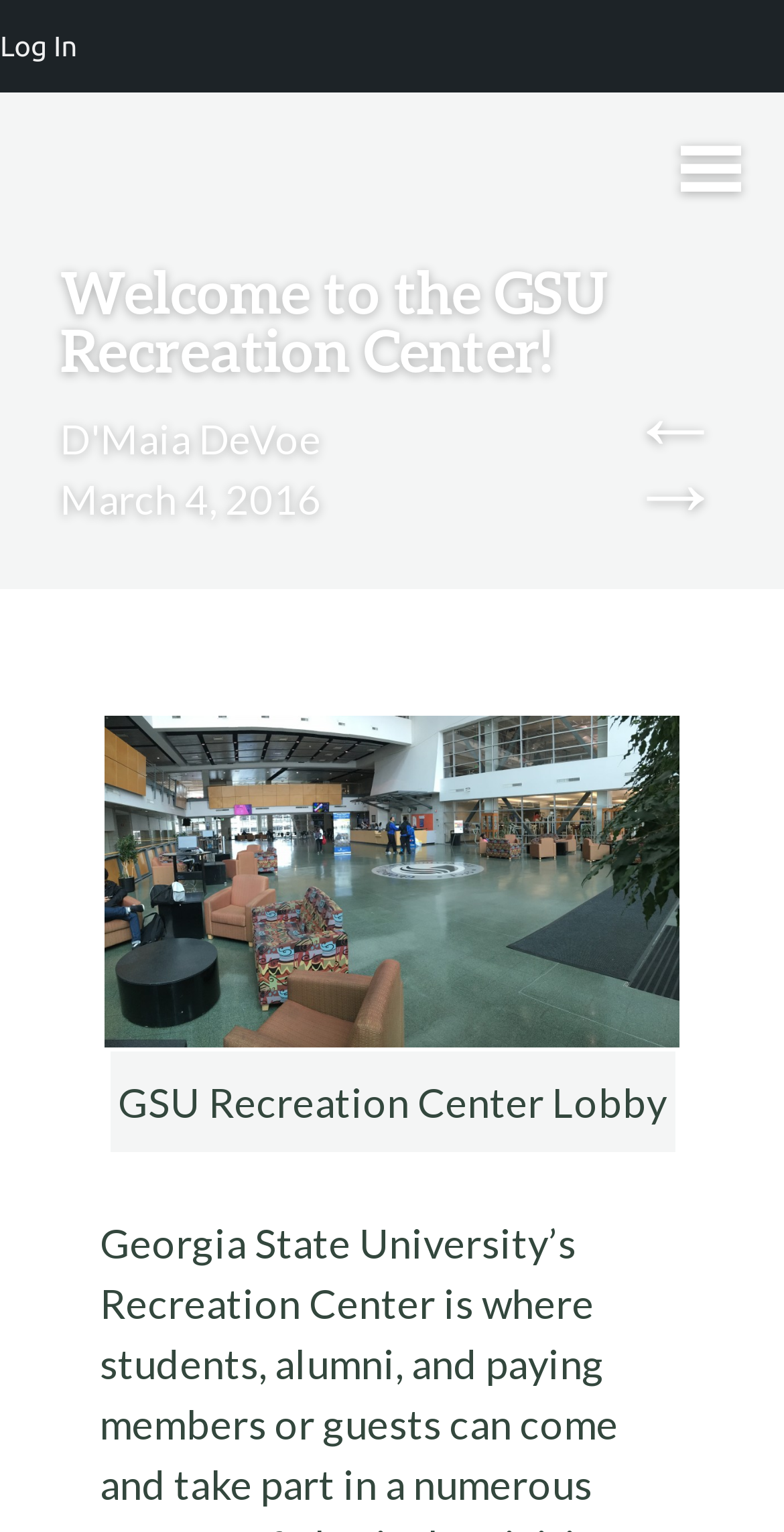What is the subject of the image?
Please provide a full and detailed response to the question.

I found the answer by looking at the image element with the description 'GSU Recreation Center Lobby' which is located in the middle of the webpage, indicating that it is an image of the lobby of the GSU Recreation Center.